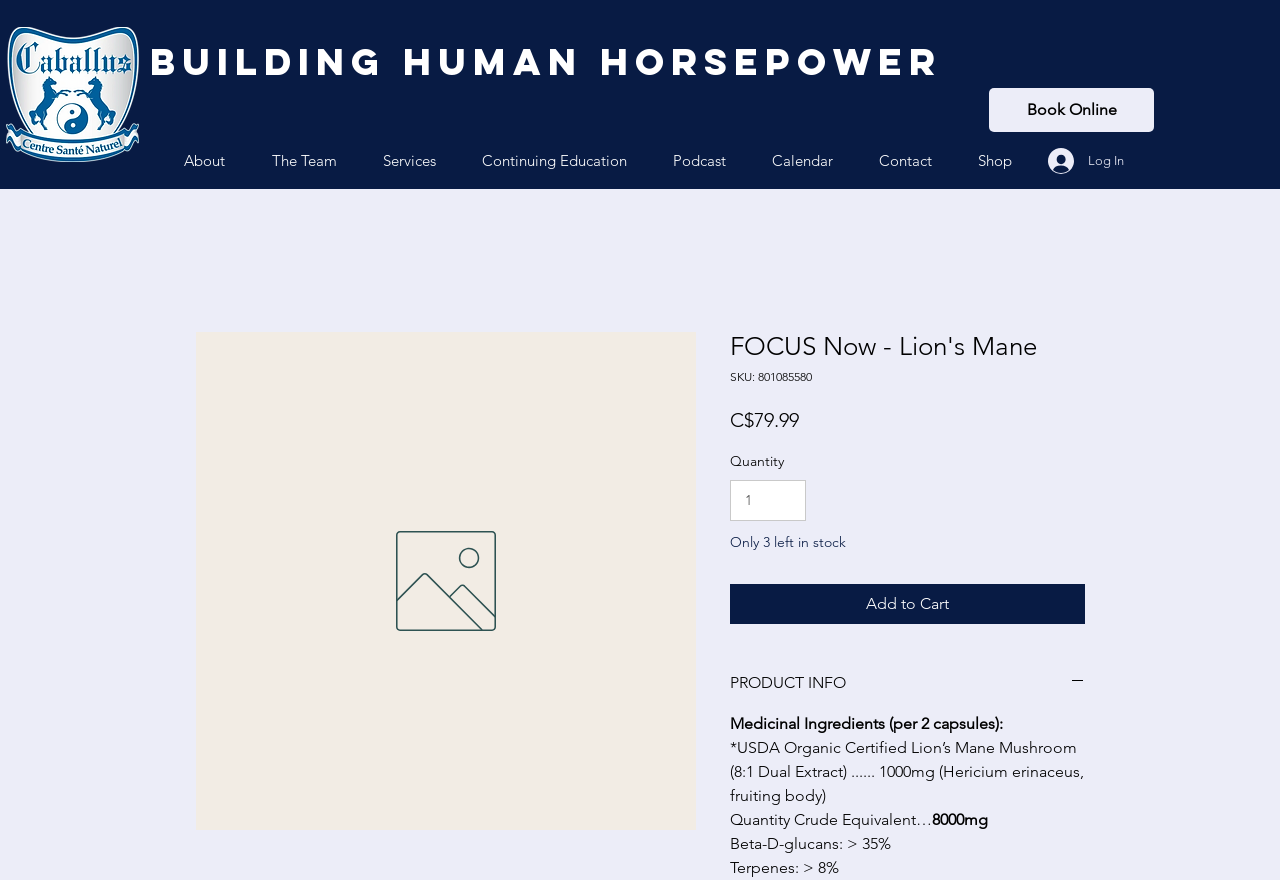Locate the bounding box of the UI element described in the following text: "input value="1" aria-label="Quantity" value="1"".

[0.57, 0.545, 0.63, 0.592]